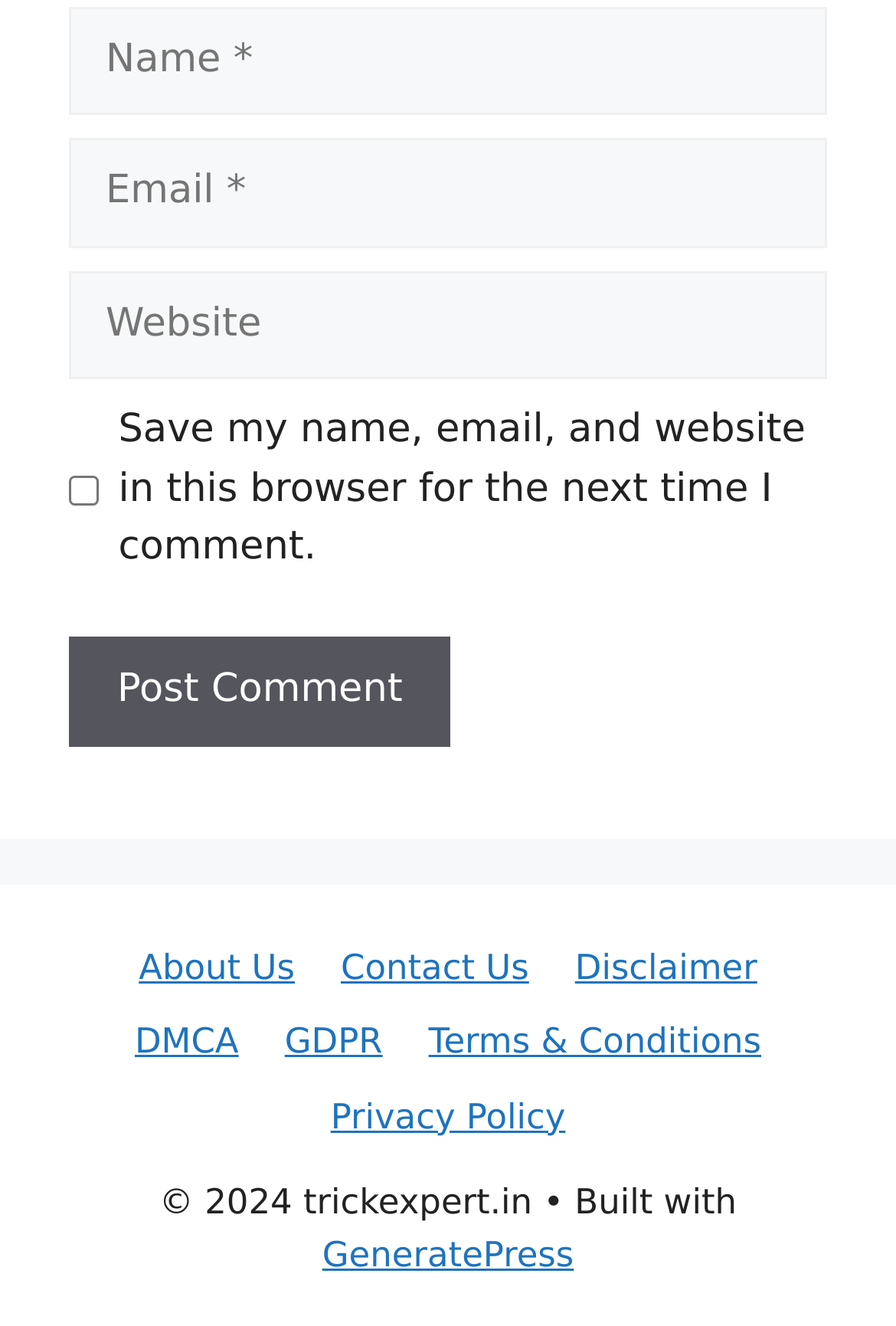Identify the bounding box coordinates for the UI element that matches this description: "parent_node: Comment name="url" placeholder="Website"".

[0.077, 0.204, 0.923, 0.286]